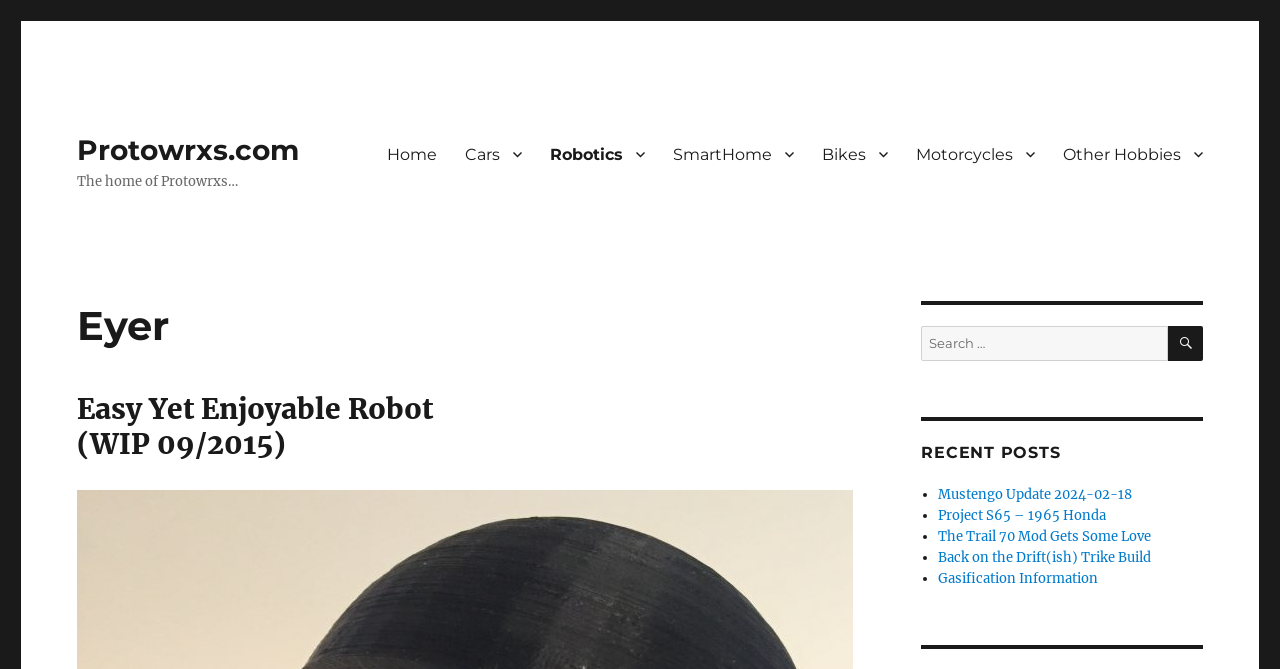Elaborate on the webpage's design and content in a detailed caption.

The webpage is titled "Eyer – Protowrxs.com" and appears to be a personal website or blog. At the top left, there is a link to "Protowrxs.com" and a brief description "The home of Protowrxs…". 

Below this, there is a primary navigation menu that spans most of the width of the page, containing links to various categories such as "Home", "Cars", "Robotics", "SmartHome", "Bikes", "Motorcycles", and "Other Hobbies". Each of these links has an icon represented by "\uf431".

On the left side, there is a header section with a heading "Eyer" and a subheading "Easy Yet Enjoyable Robot (WIP 09/2015)". 

On the right side, there is a search bar with a label "Search for:" and a search button with an icon "\uf400 SEARCH". 

Below the search bar, there is a section titled "RECENT POSTS" that lists four recent blog posts, each with a bullet point and a link to the post. The posts are titled "Mustengo Update 2024-02-18", "Project S65 – 1965 Honda", "The Trail 70 Mod Gets Some Love", and "Back on the Drift(ish) Trike Build", and "Gasification Information".